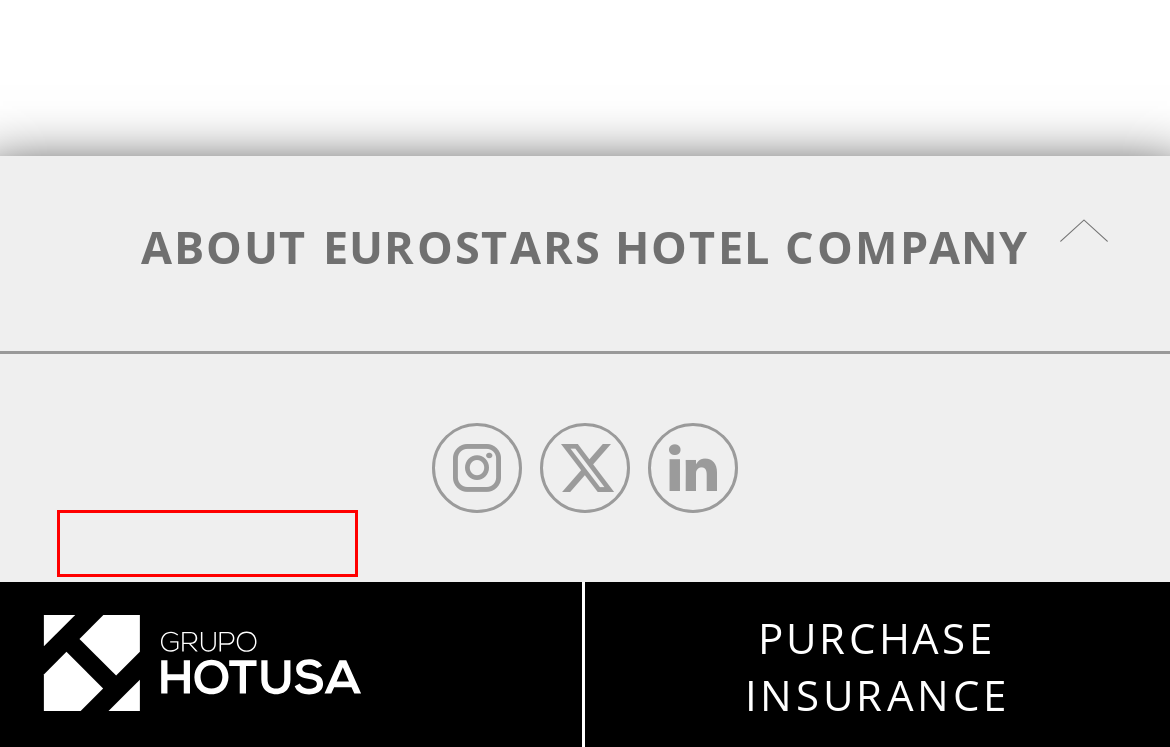Given a screenshot of a webpage with a red rectangle bounding box around a UI element, select the best matching webpage description for the new webpage that appears after clicking the highlighted element. The candidate descriptions are:
A. Sitemap - Eurostars Hotel Company
B. Exe Hotels – Comfort and confidence
C. IKONIK Hotels – A new modern and fresh concept
D. Eurostars Hotel Company – Hotels wie für Sie geschaffen
E. Legal Warning - Eurostars Hotel Company
F. General conditions - Eurostars Hotel Company
G. About Eurostars Hotel Company - Eurostars Hotel Company
H. Home | Grupo Hotusa

E